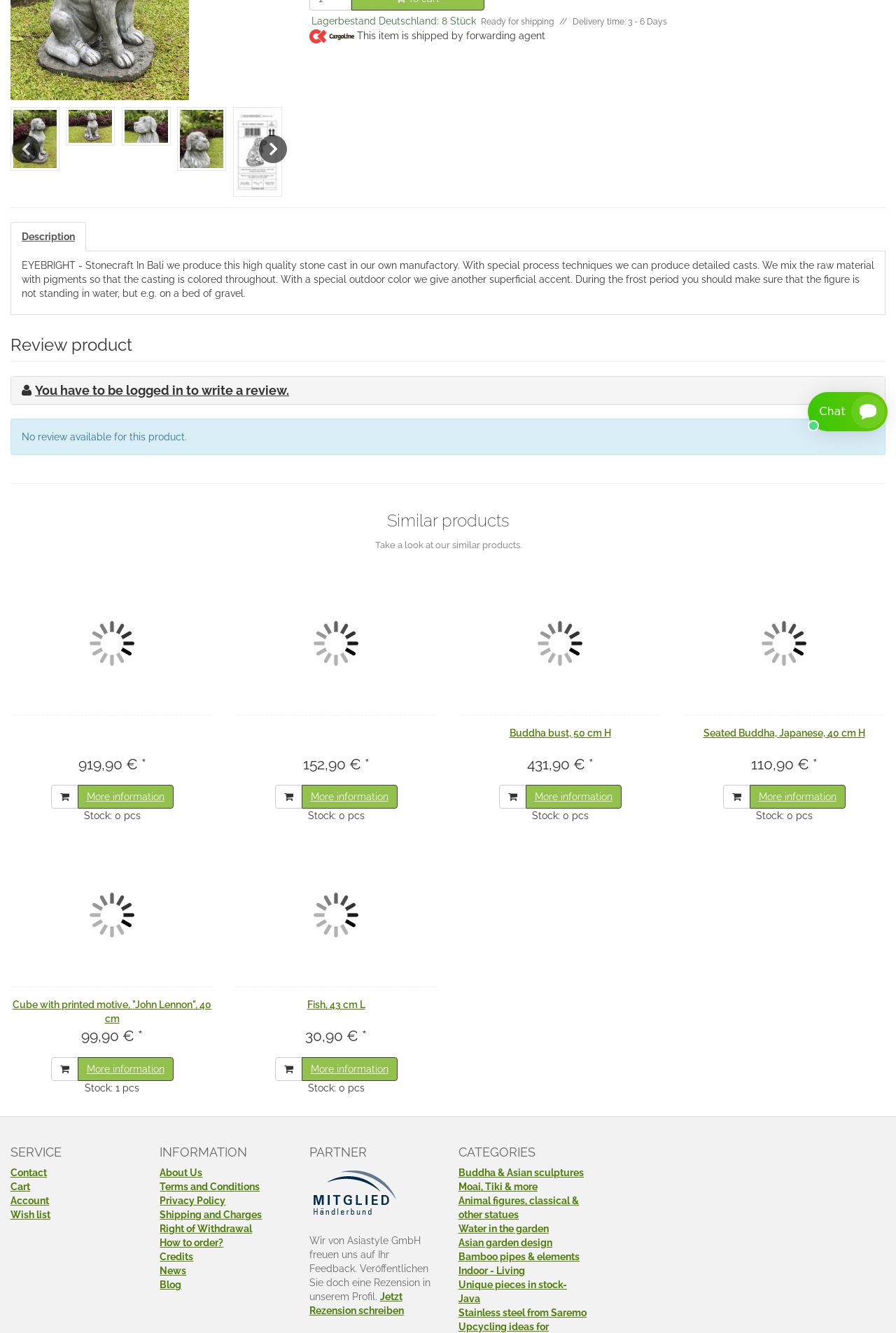Find the bounding box coordinates for the UI element that matches this description: "Contact Us".

None